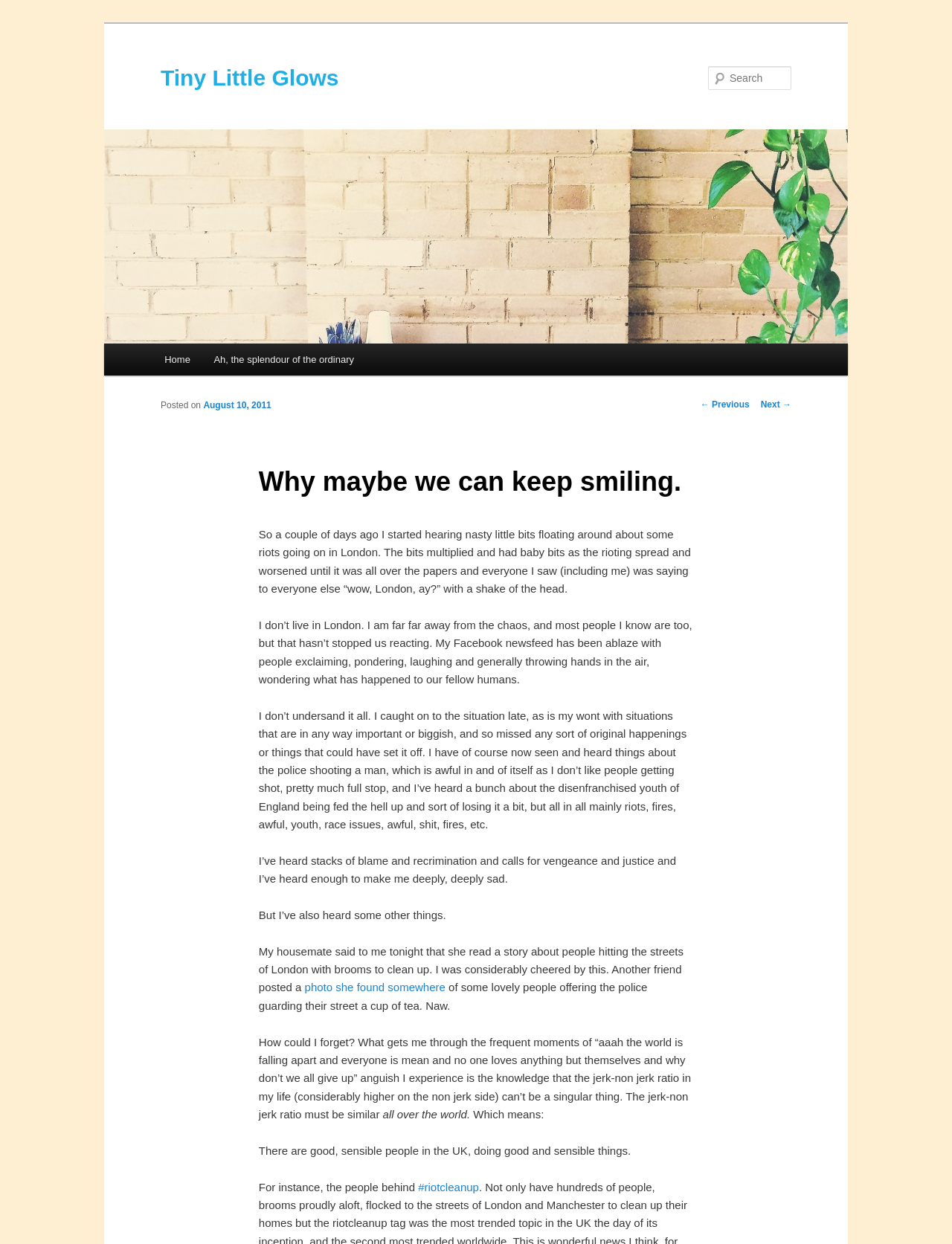Provide your answer to the question using just one word or phrase: What is the purpose of the '#riotcleanup' link?

Cleanup efforts